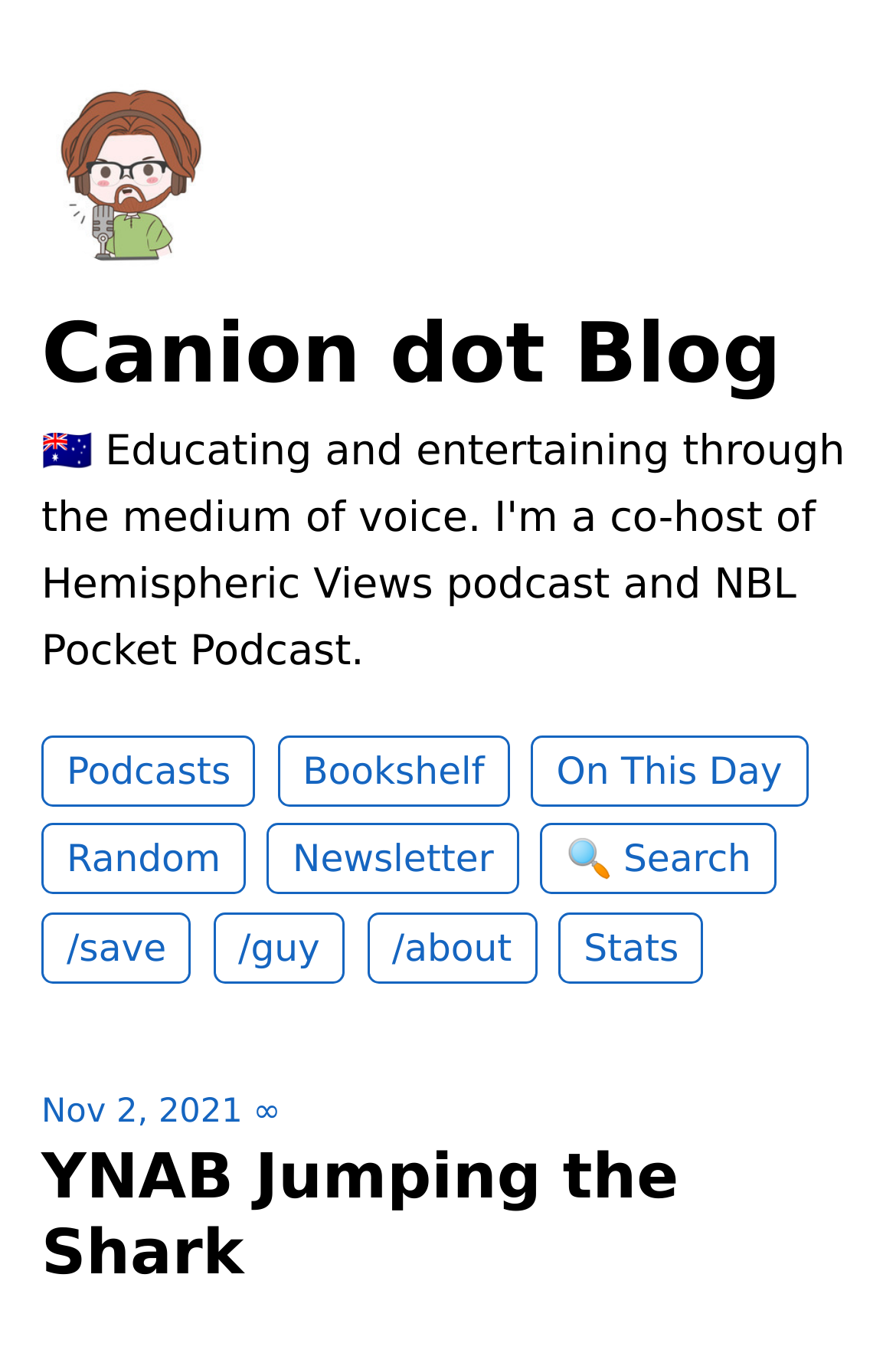Bounding box coordinates are specified in the format (top-left x, top-left y, bottom-right x, bottom-right y). All values are floating point numbers bounded between 0 and 1. Please provide the bounding box coordinate of the region this sentence describes: On This Day

[0.593, 0.543, 0.901, 0.595]